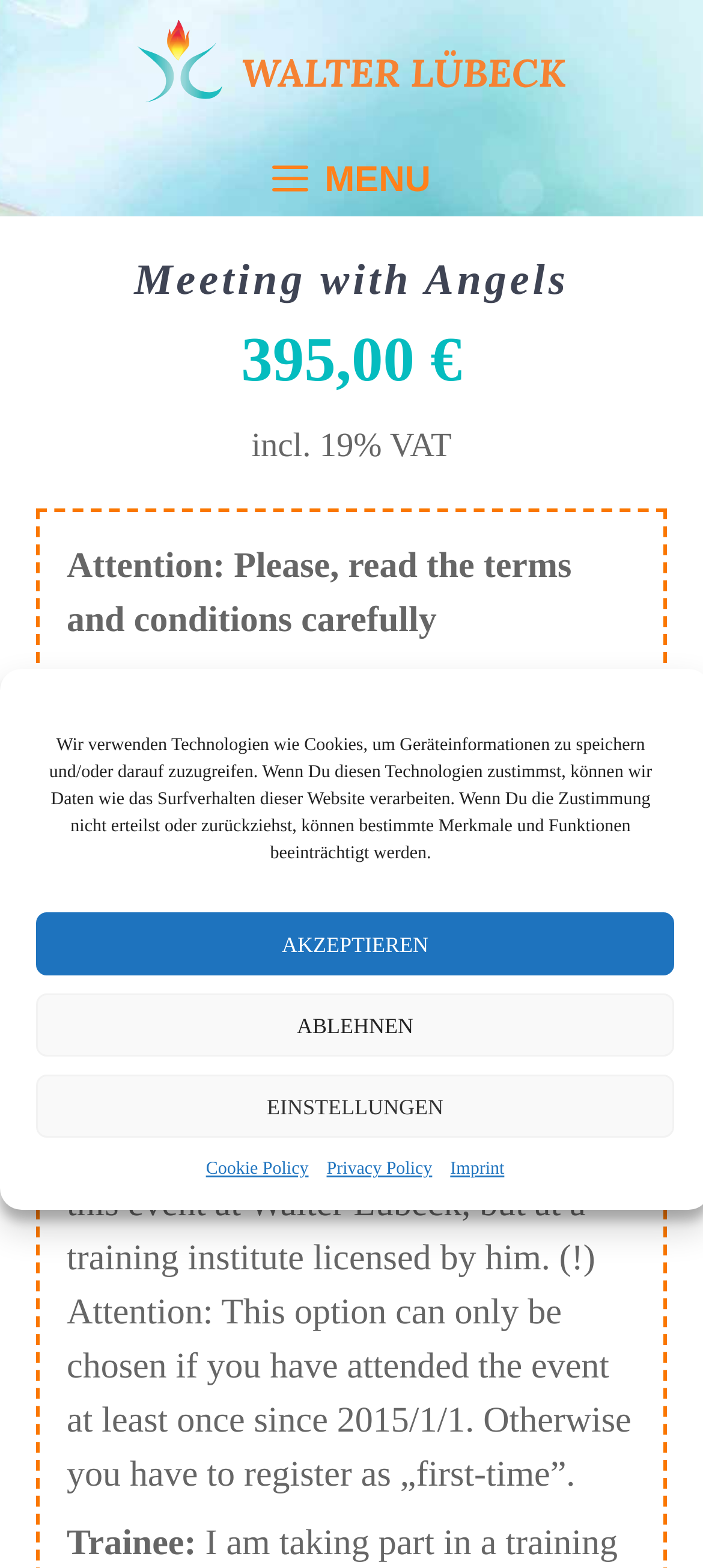Find the bounding box coordinates for the UI element whose description is: "Cookie Policy". The coordinates should be four float numbers between 0 and 1, in the format [left, top, right, bottom].

[0.293, 0.737, 0.439, 0.754]